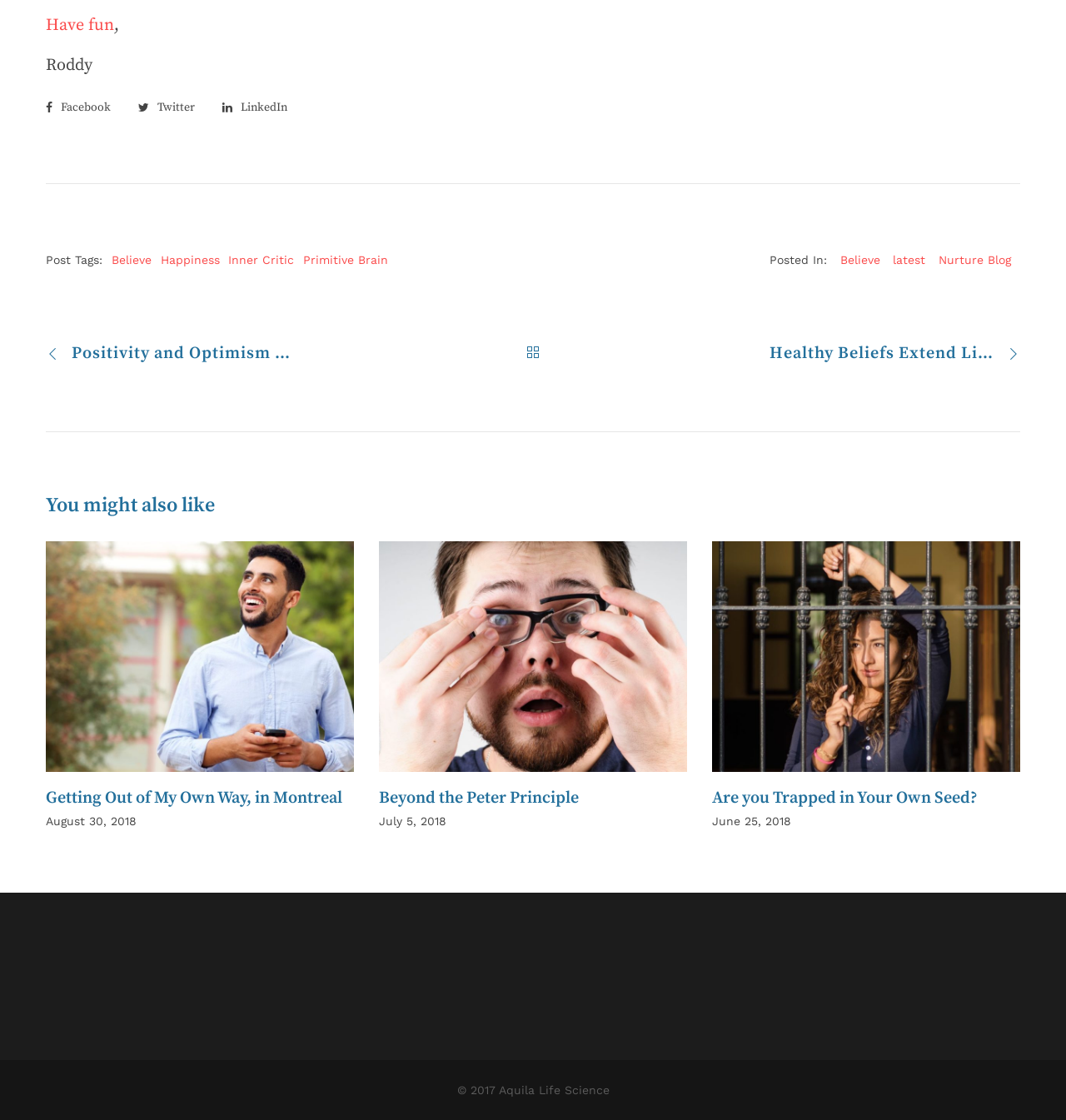What is the name of the person mentioned at the top?
Refer to the image and provide a concise answer in one word or phrase.

Roddy